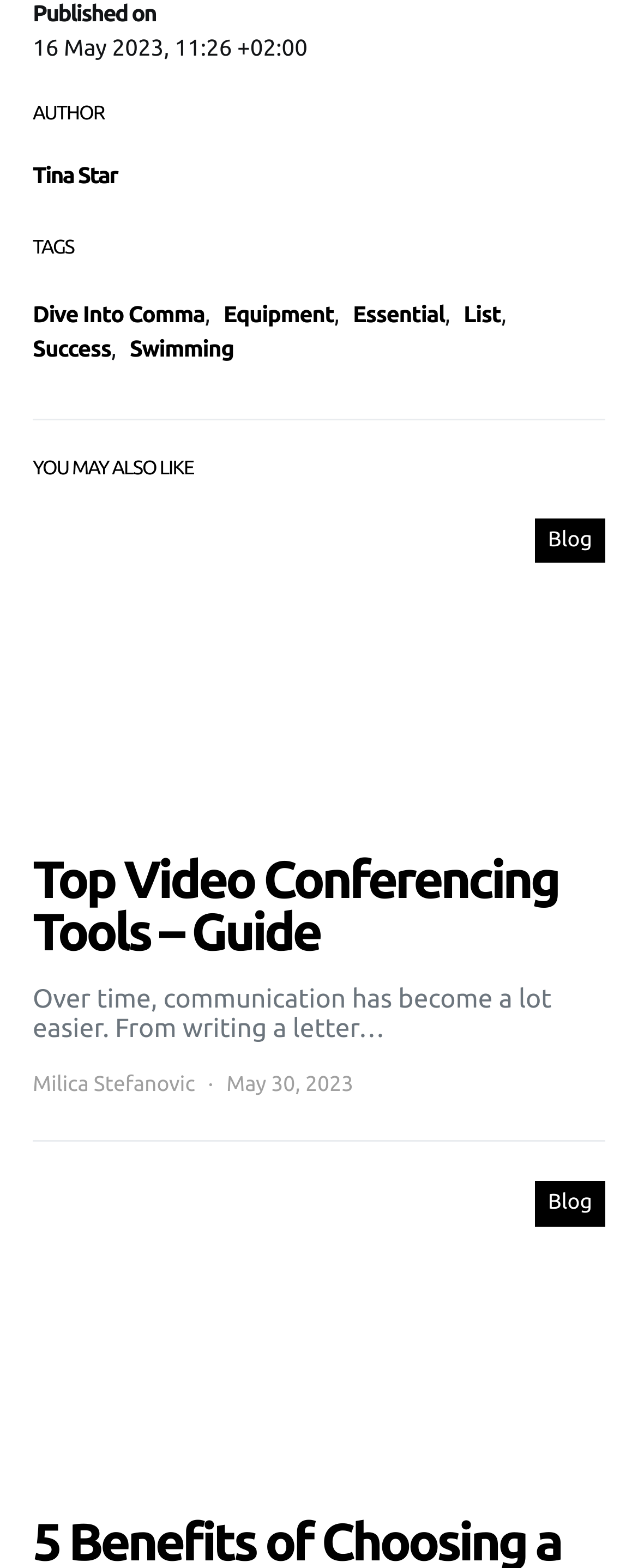Can you specify the bounding box coordinates of the area that needs to be clicked to fulfill the following instruction: "Check the article about 5 Benefits of Choosing a Moissanite Engagement Ring"?

[0.051, 0.753, 0.949, 0.951]